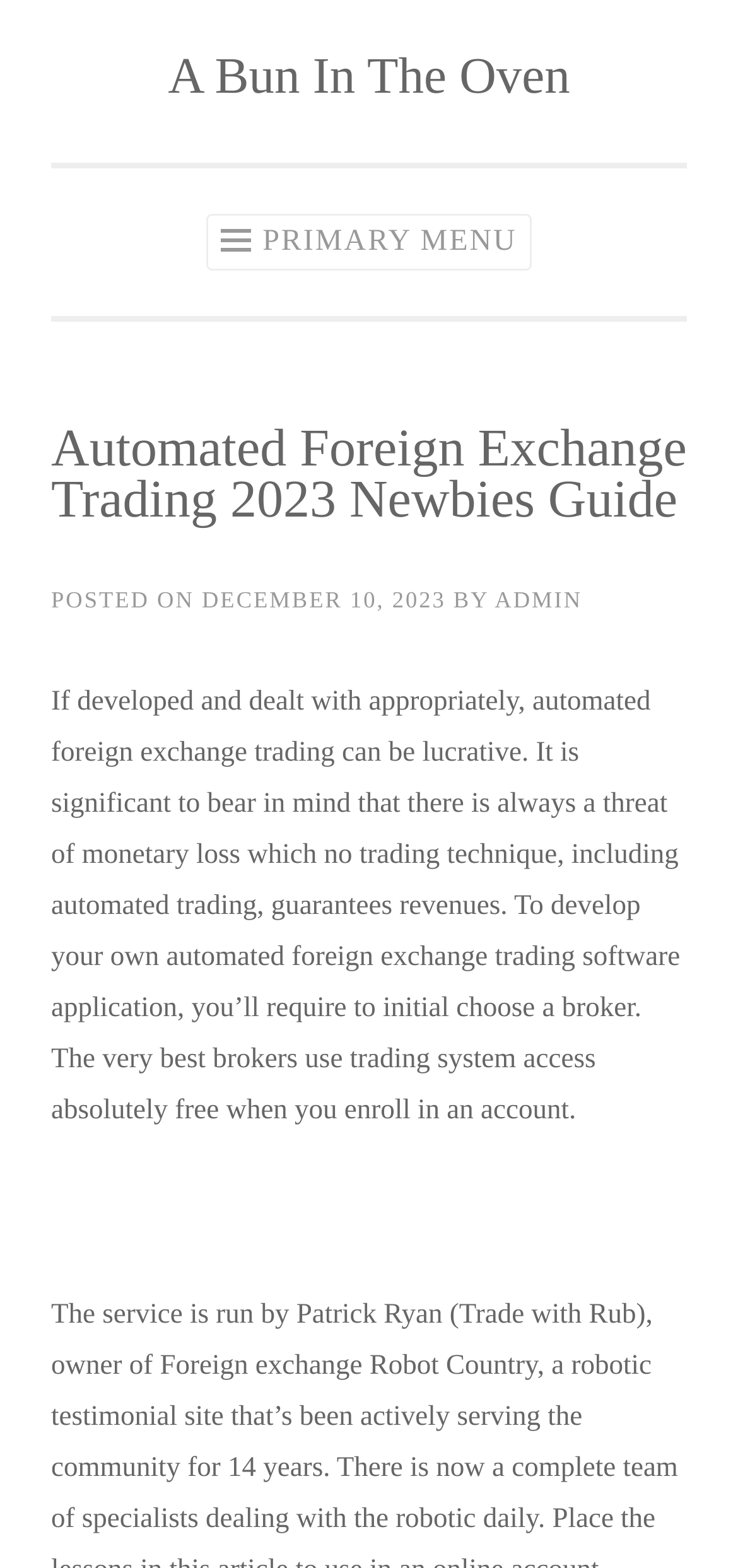Please extract and provide the main headline of the webpage.

A Bun In The Oven